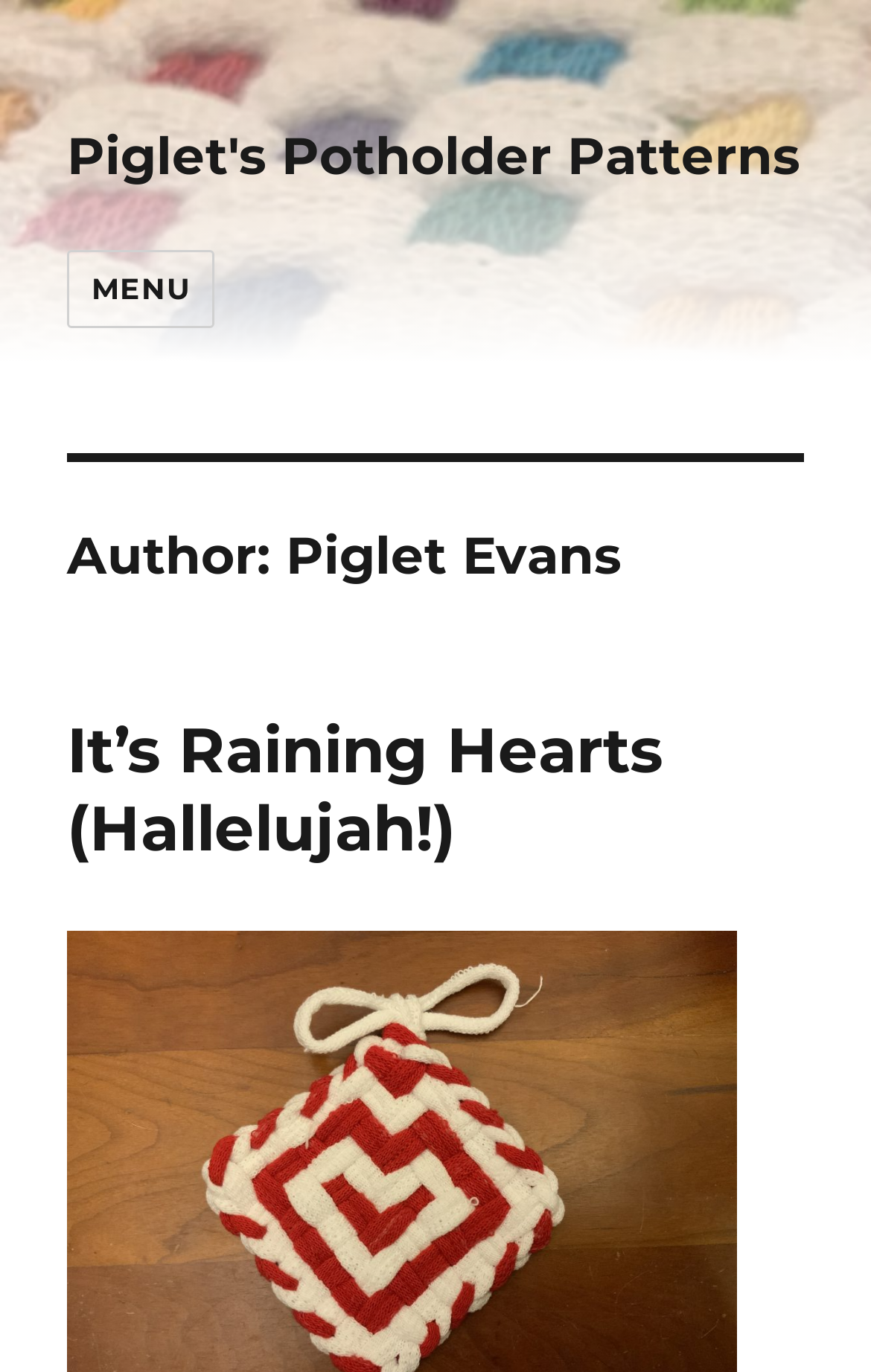Provide a one-word or short-phrase answer to the question:
What is the title of the latest article?

It’s Raining Hearts (Hallelujah!)